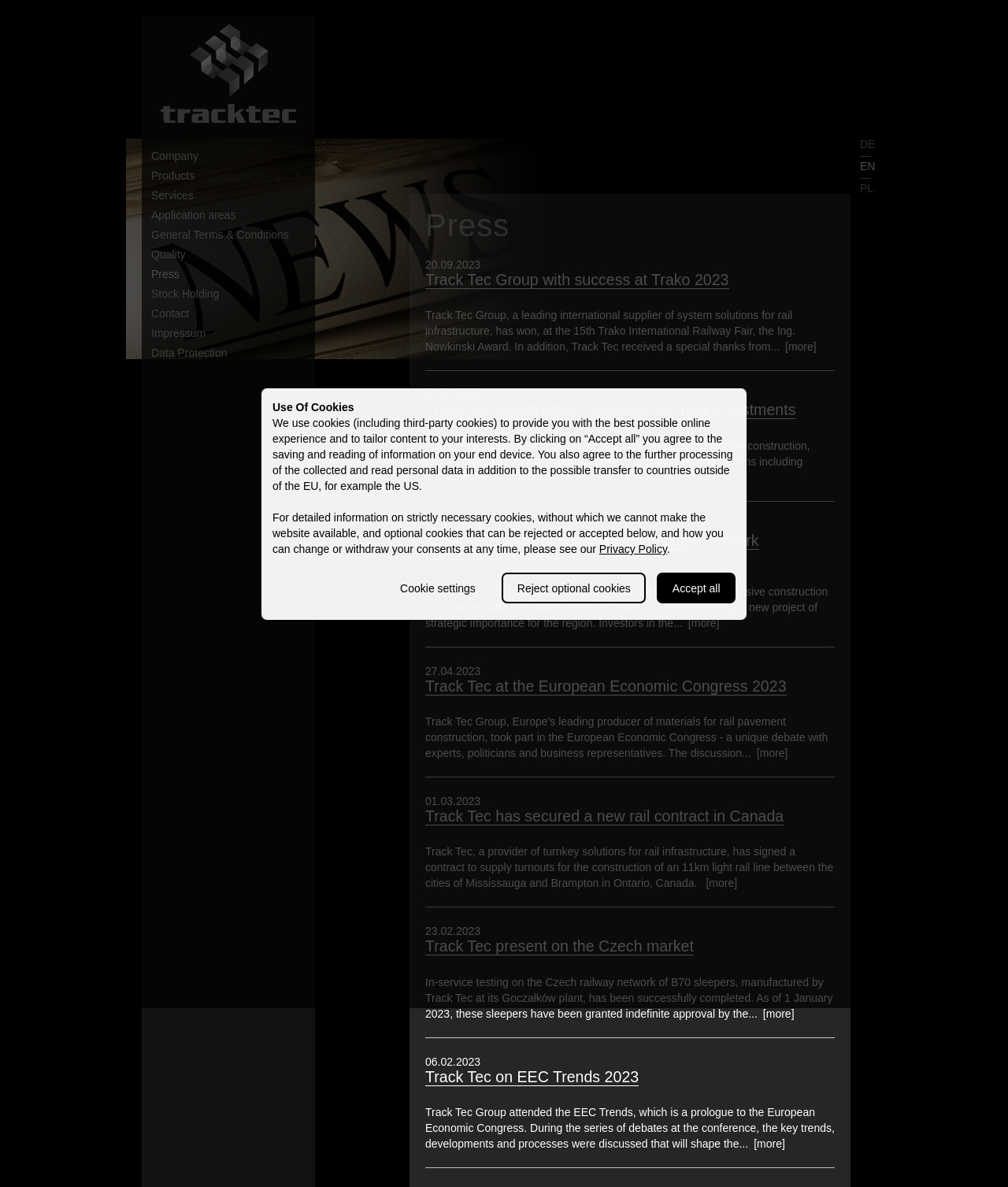Please specify the bounding box coordinates of the region to click in order to perform the following instruction: "Read more about Track Tec Construction: success and new investments".

[0.517, 0.397, 0.548, 0.408]